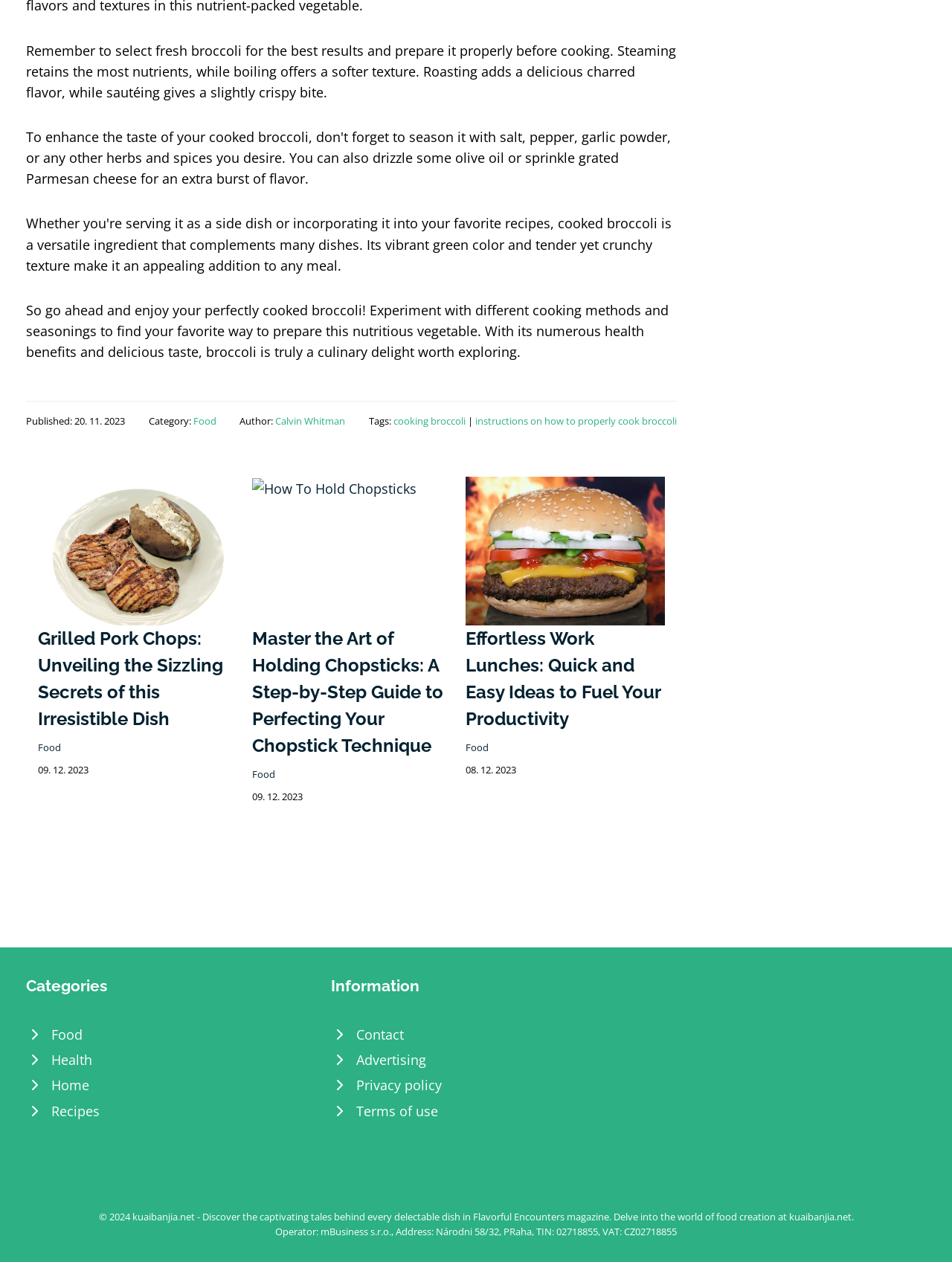How many articles are displayed on this webpage?
Ensure your answer is thorough and detailed.

I counted the number of articles by looking at the structure of the webpage and identifying the separate sections that contain headings, links, and images. There are three distinct sections that appear to be separate articles.